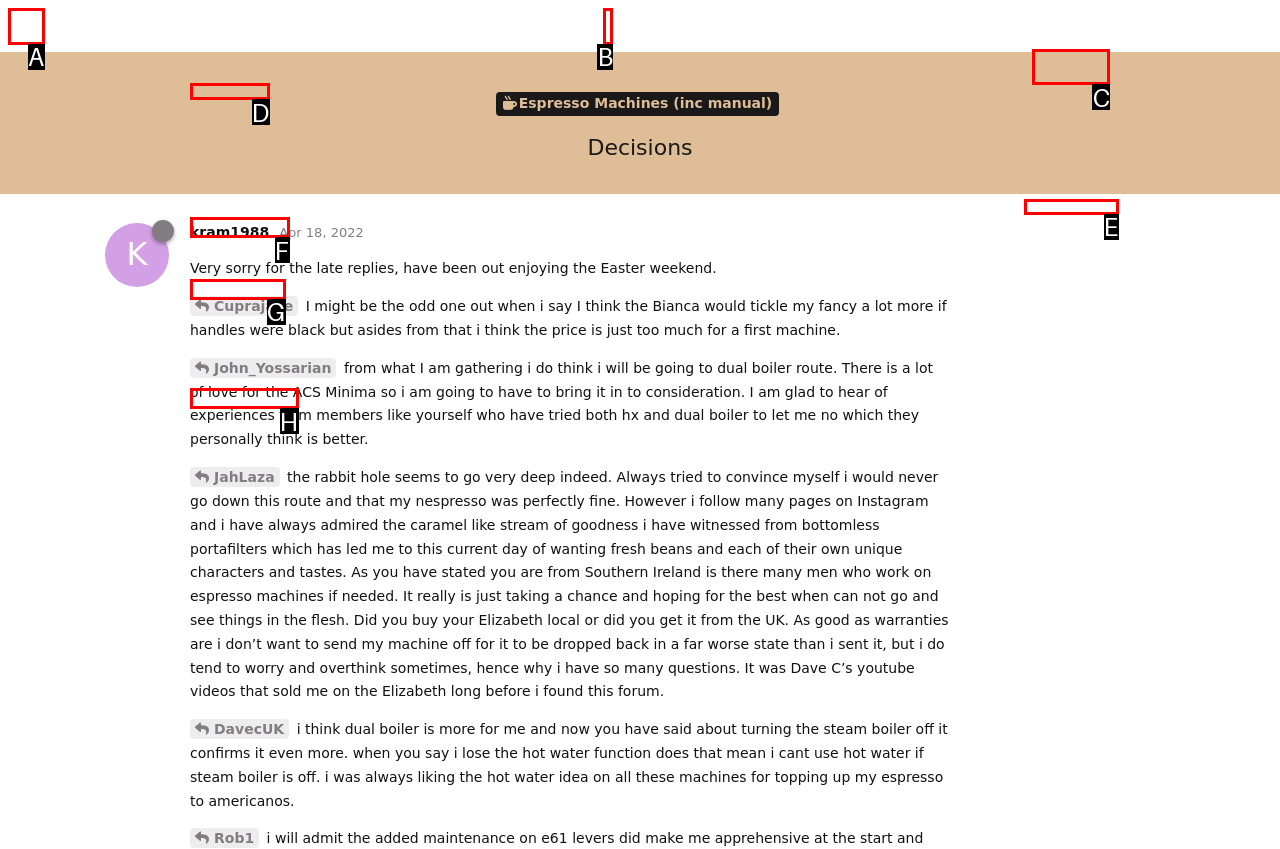Which UI element's letter should be clicked to achieve the task: Sign up
Provide the letter of the correct choice directly.

C